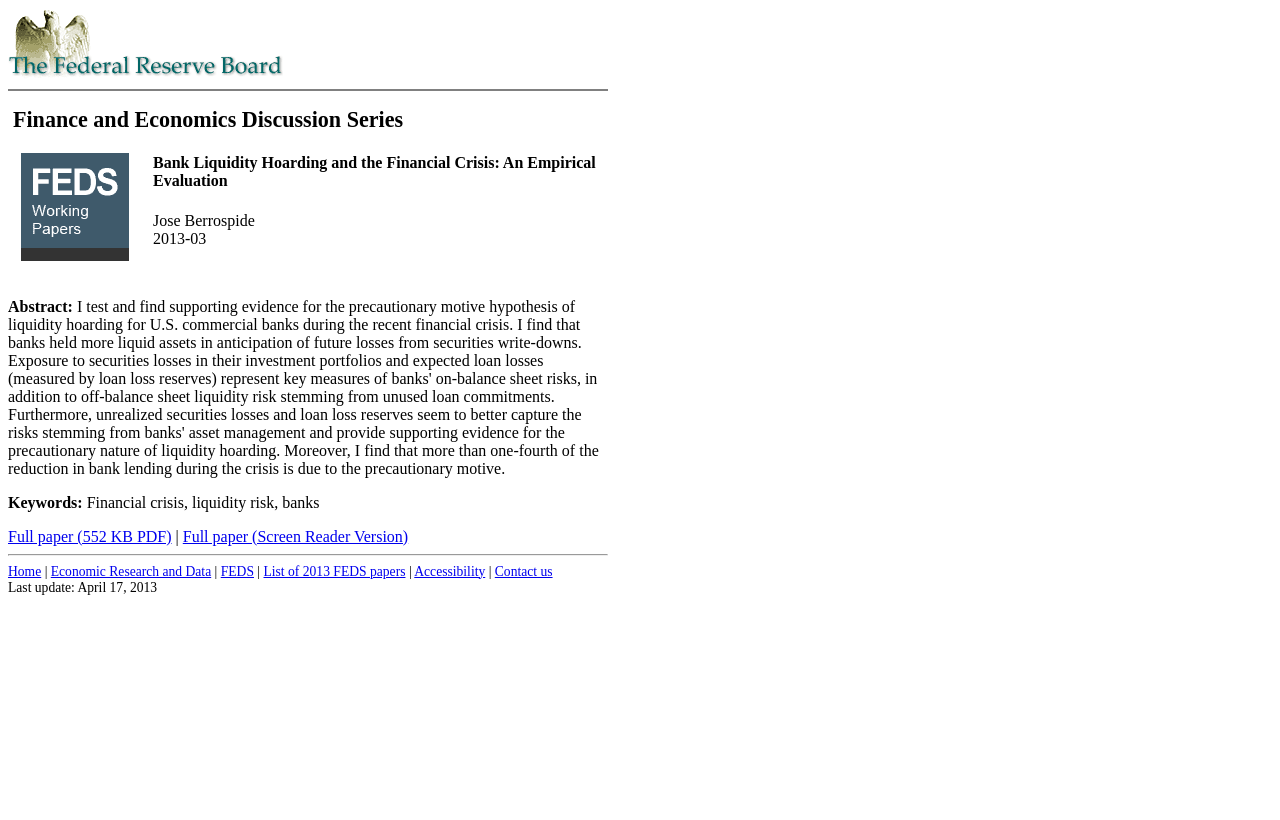Locate the bounding box coordinates of the region to be clicked to comply with the following instruction: "Click the FRB logo". The coordinates must be four float numbers between 0 and 1, in the form [left, top, right, bottom].

[0.006, 0.082, 0.221, 0.102]